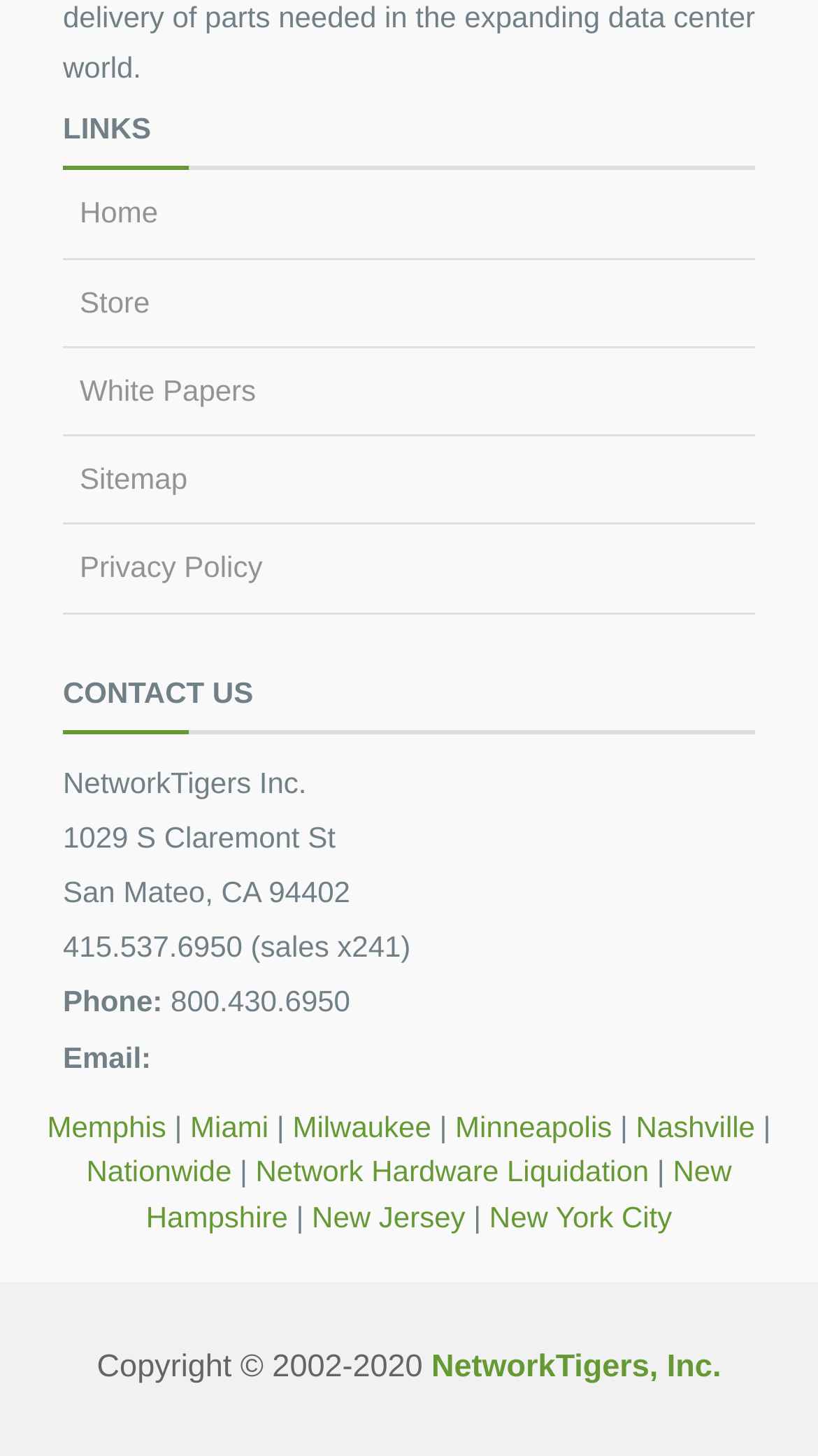Identify the coordinates of the bounding box for the element that must be clicked to accomplish the instruction: "View Copyright information".

[0.118, 0.926, 0.517, 0.951]